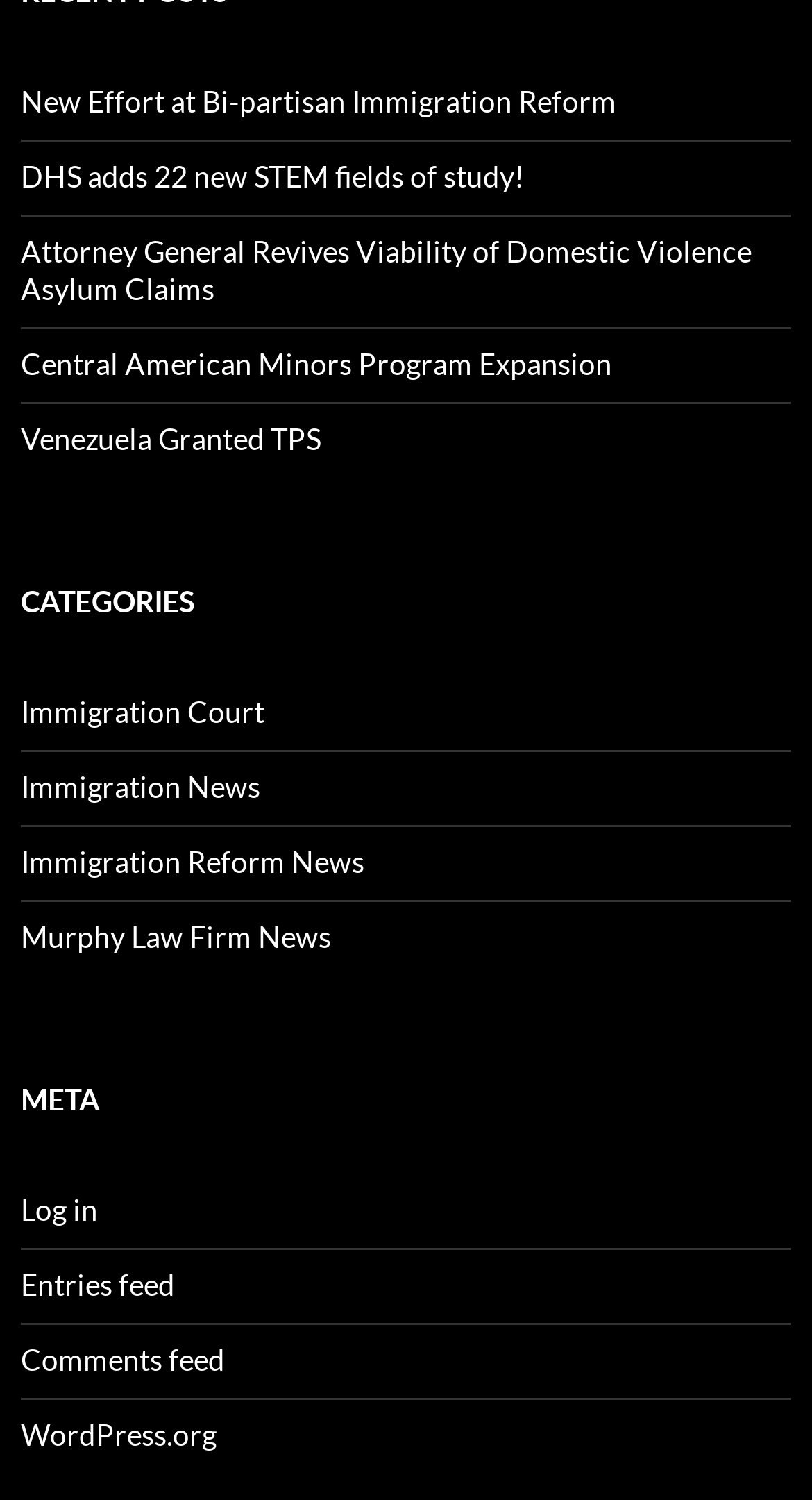Bounding box coordinates are specified in the format (top-left x, top-left y, bottom-right x, bottom-right y). All values are floating point numbers bounded between 0 and 1. Please provide the bounding box coordinate of the region this sentence describes: Murphy Law Firm News

[0.026, 0.613, 0.408, 0.637]